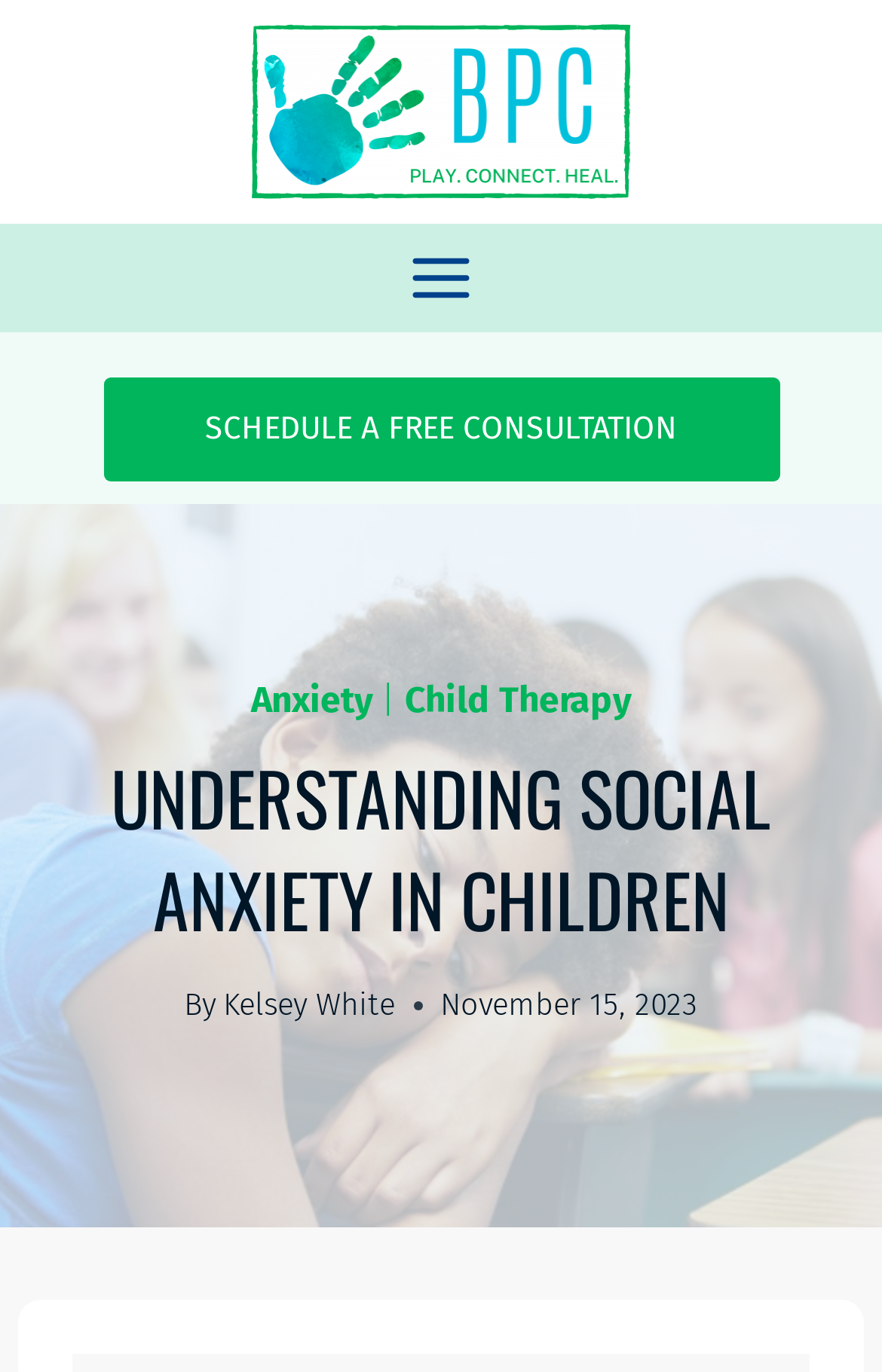From the given element description: "Child Therapy", find the bounding box for the UI element. Provide the coordinates as four float numbers between 0 and 1, in the order [left, top, right, bottom].

[0.459, 0.495, 0.715, 0.526]